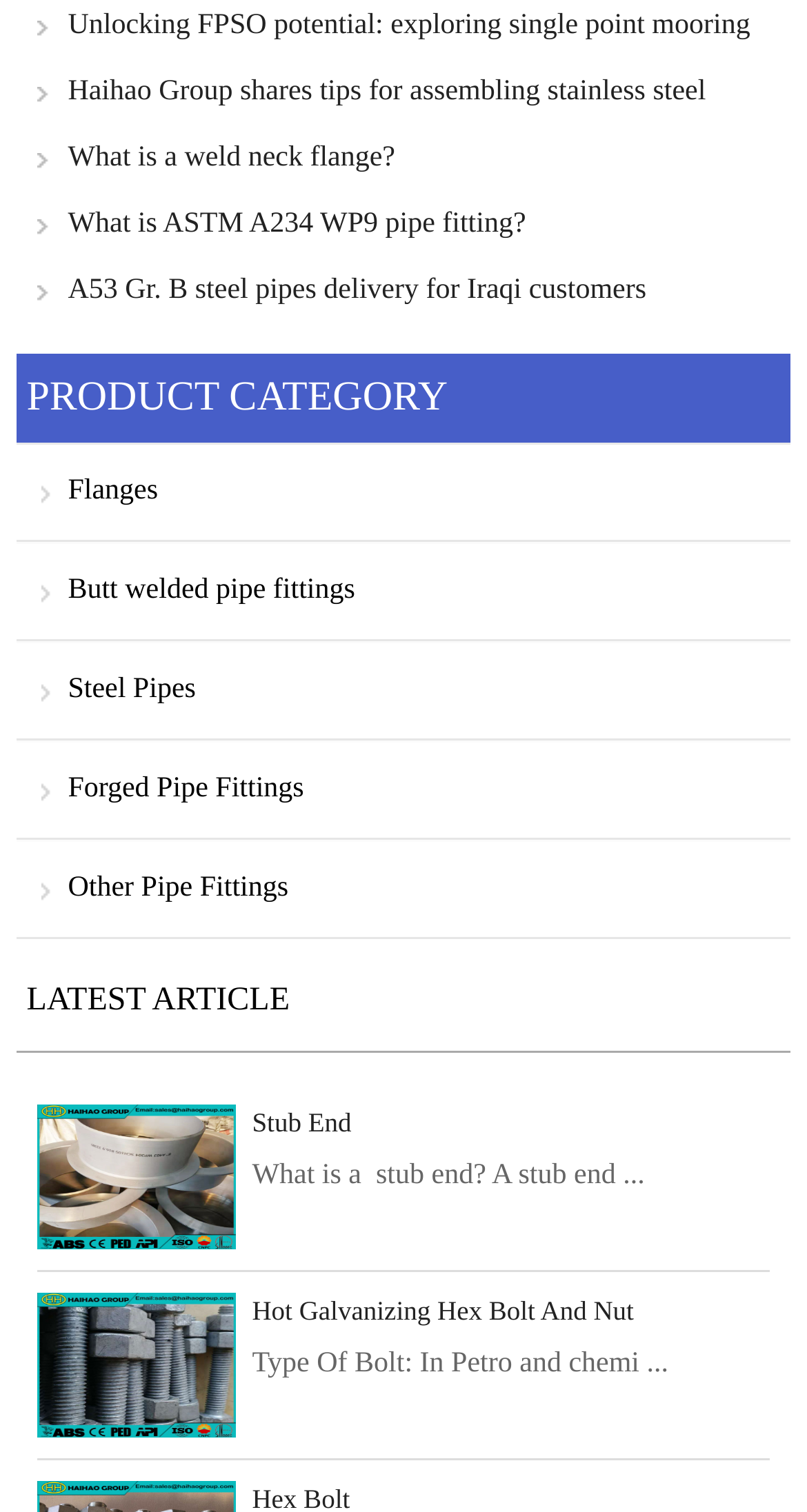Specify the bounding box coordinates of the area to click in order to execute this command: 'Click on the 'Sign Up' button'. The coordinates should consist of four float numbers ranging from 0 to 1, and should be formatted as [left, top, right, bottom].

None